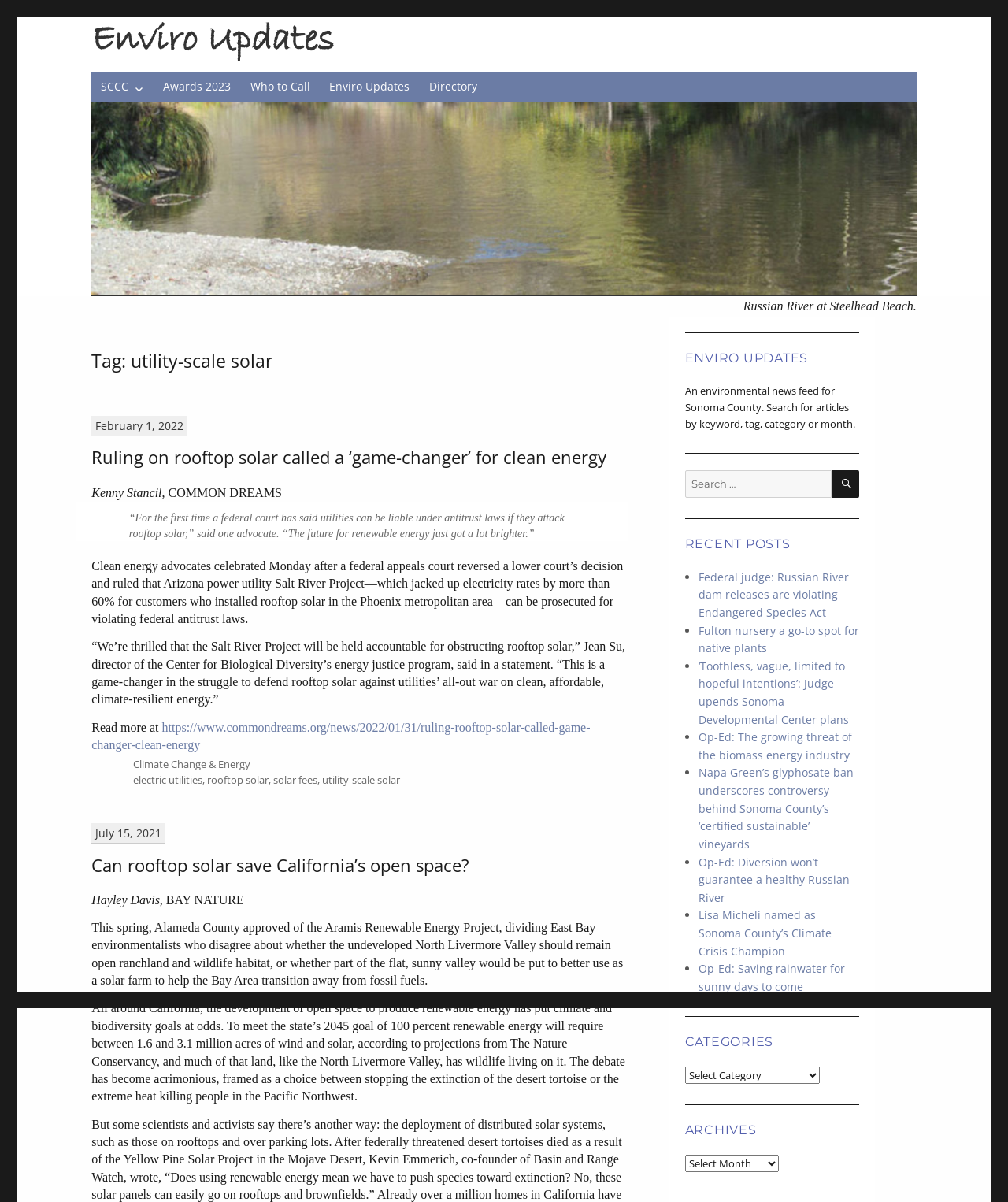Specify the bounding box coordinates for the region that must be clicked to perform the given instruction: "View recent posts".

[0.679, 0.473, 0.853, 0.829]